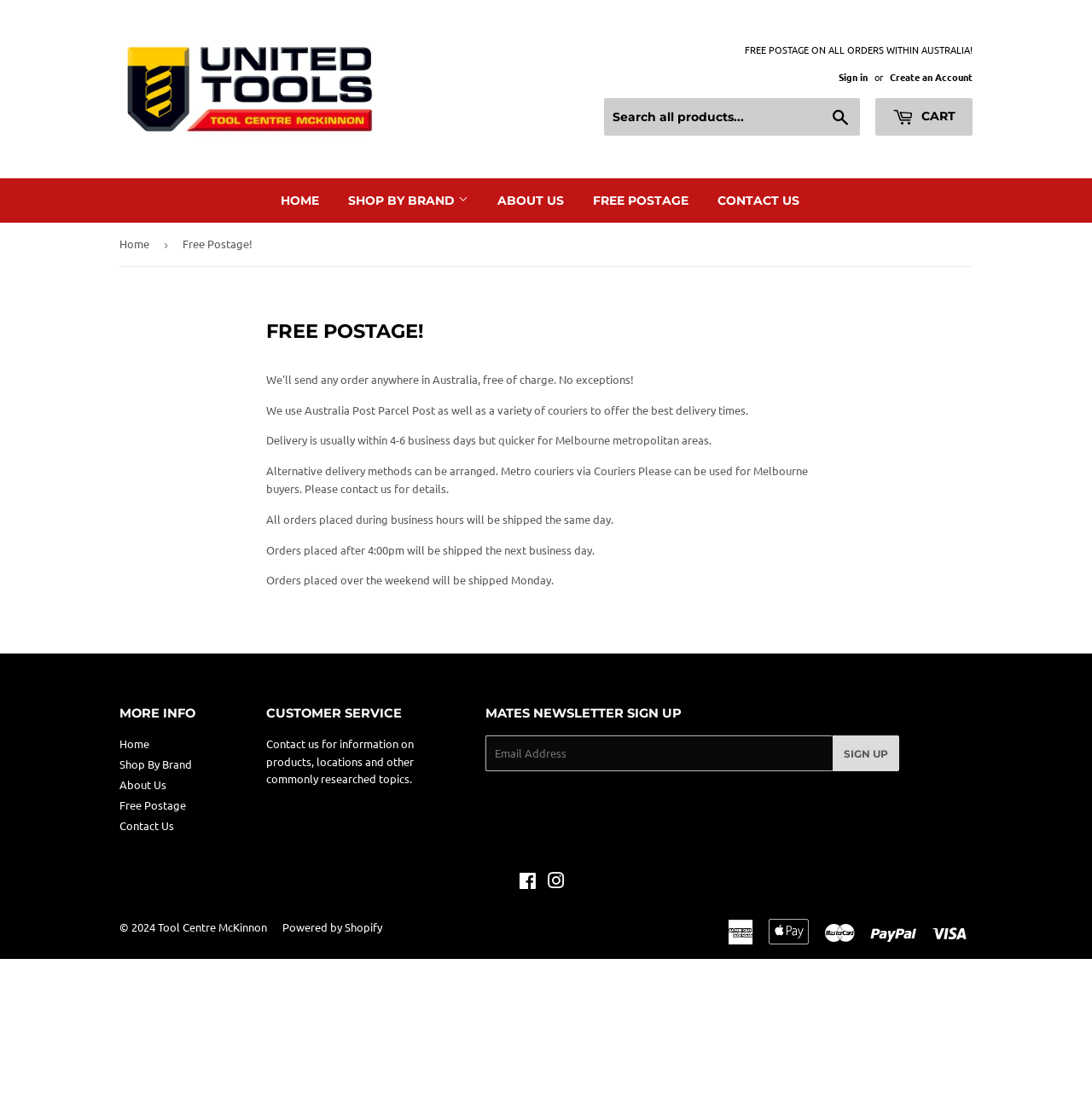What are the available payment methods?
Provide a short answer using one word or a brief phrase based on the image.

Various payment methods